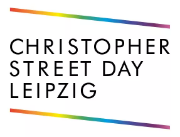Provide a comprehensive description of the image.

The image depicts the logo for the Christopher Street Day (CSD) event in Leipzig. The design features bold, uppercase letters spelling out "CHRISTOPHER STREET DAY LEIPZIG." The text is framed within vibrant, angled lines that showcase the colors of the rainbow, symbolizing diversity and inclusivity, key themes associated with LGBTQ+ pride events. This logo serves as a visual representation of the celebration of LGBTQ+ rights and culture, encapsulating the spirit of pride and the community's ongoing fight for equality.